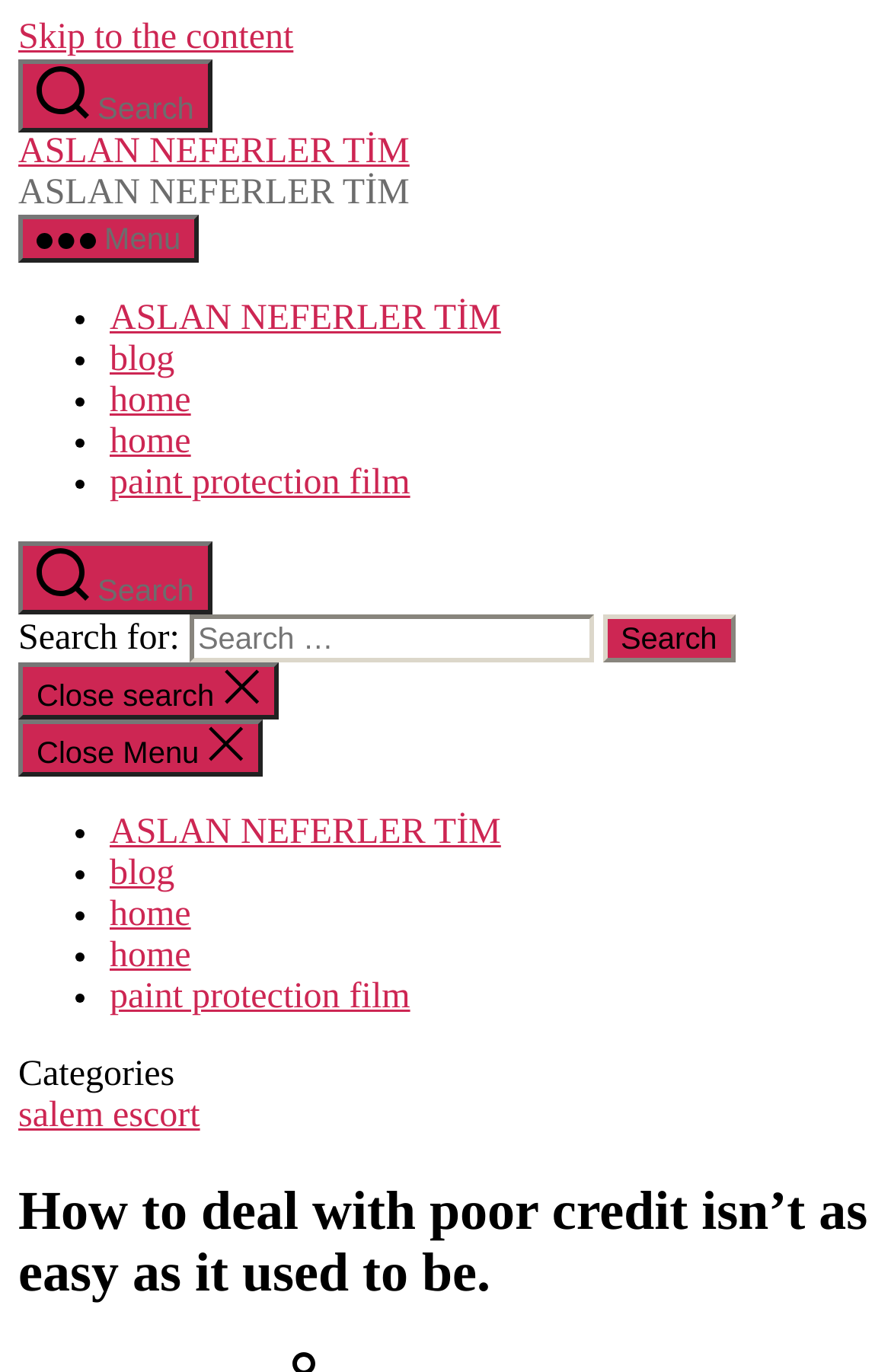Identify the main heading from the webpage and provide its text content.

How to deal with poor credit isn’t as easy as it used to be.